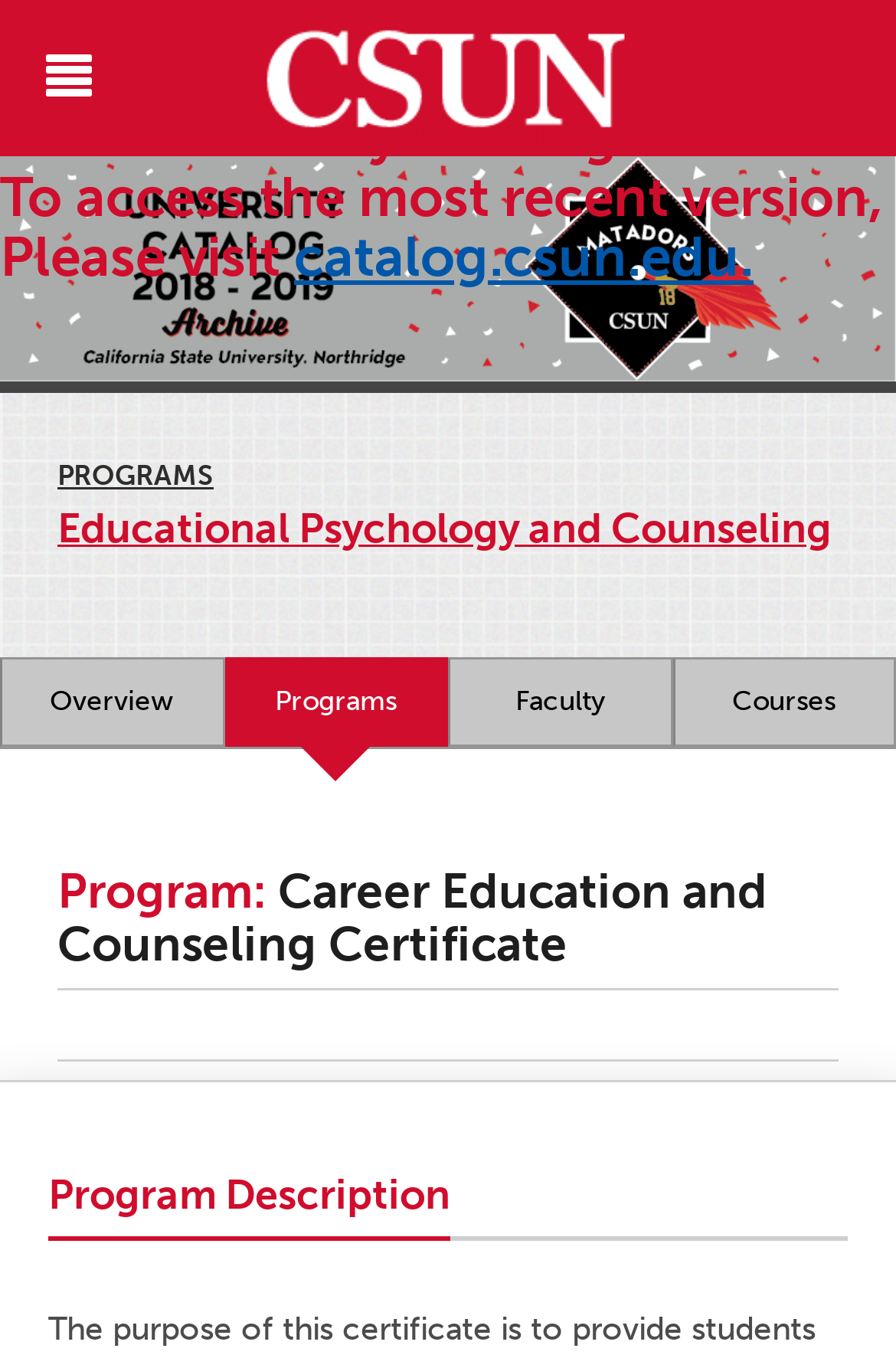Could you specify the bounding box coordinates for the clickable section to complete the following instruction: "view Career Education and Counseling Certificate overview"?

[0.0, 0.48, 0.25, 0.545]